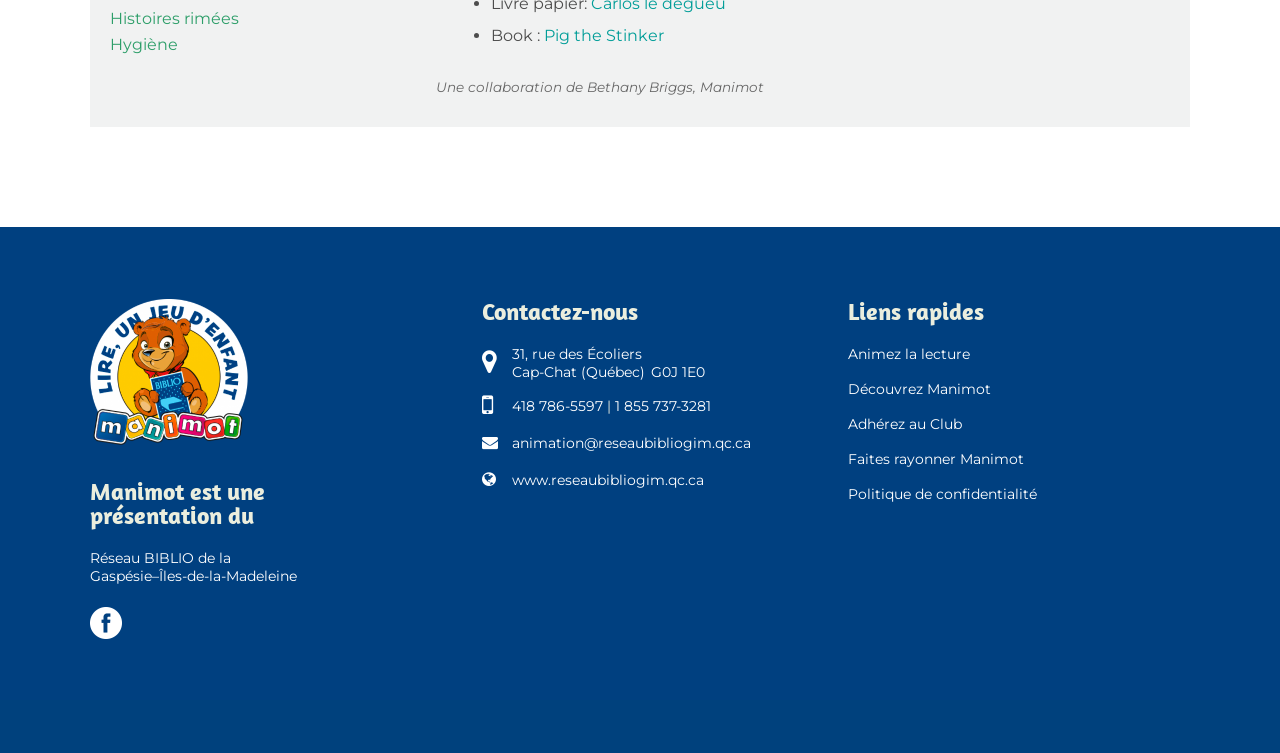Locate the bounding box coordinates of the element that should be clicked to execute the following instruction: "Contact 'Réseau BIBLIO de la Gaspésie–Îles-de-la-Madeleine'".

[0.07, 0.729, 0.232, 0.776]